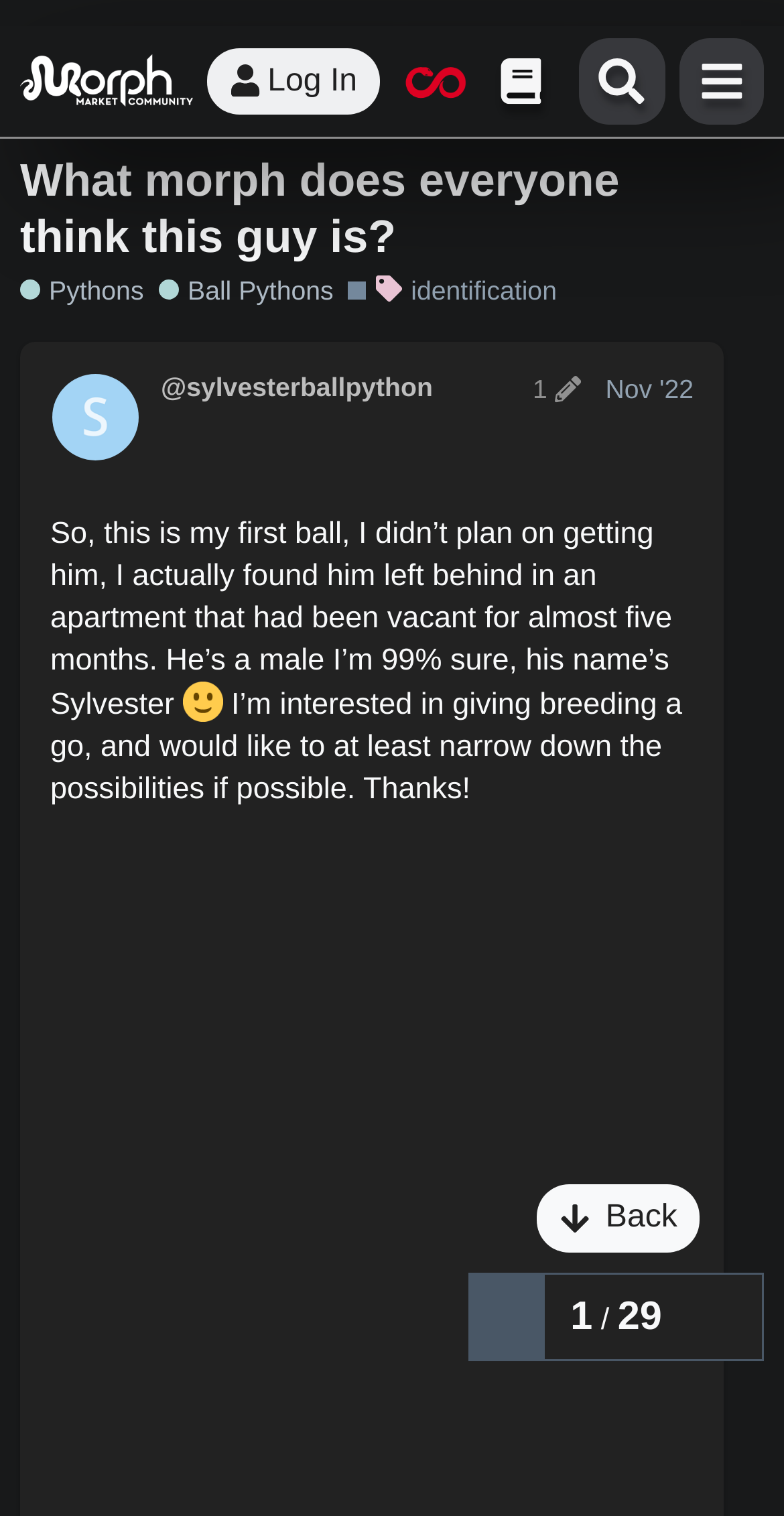Please specify the bounding box coordinates of the clickable region necessary for completing the following instruction: "Go to MorphMarket Reptile Community homepage". The coordinates must consist of four float numbers between 0 and 1, i.e., [left, top, right, bottom].

[0.026, 0.013, 0.245, 0.06]